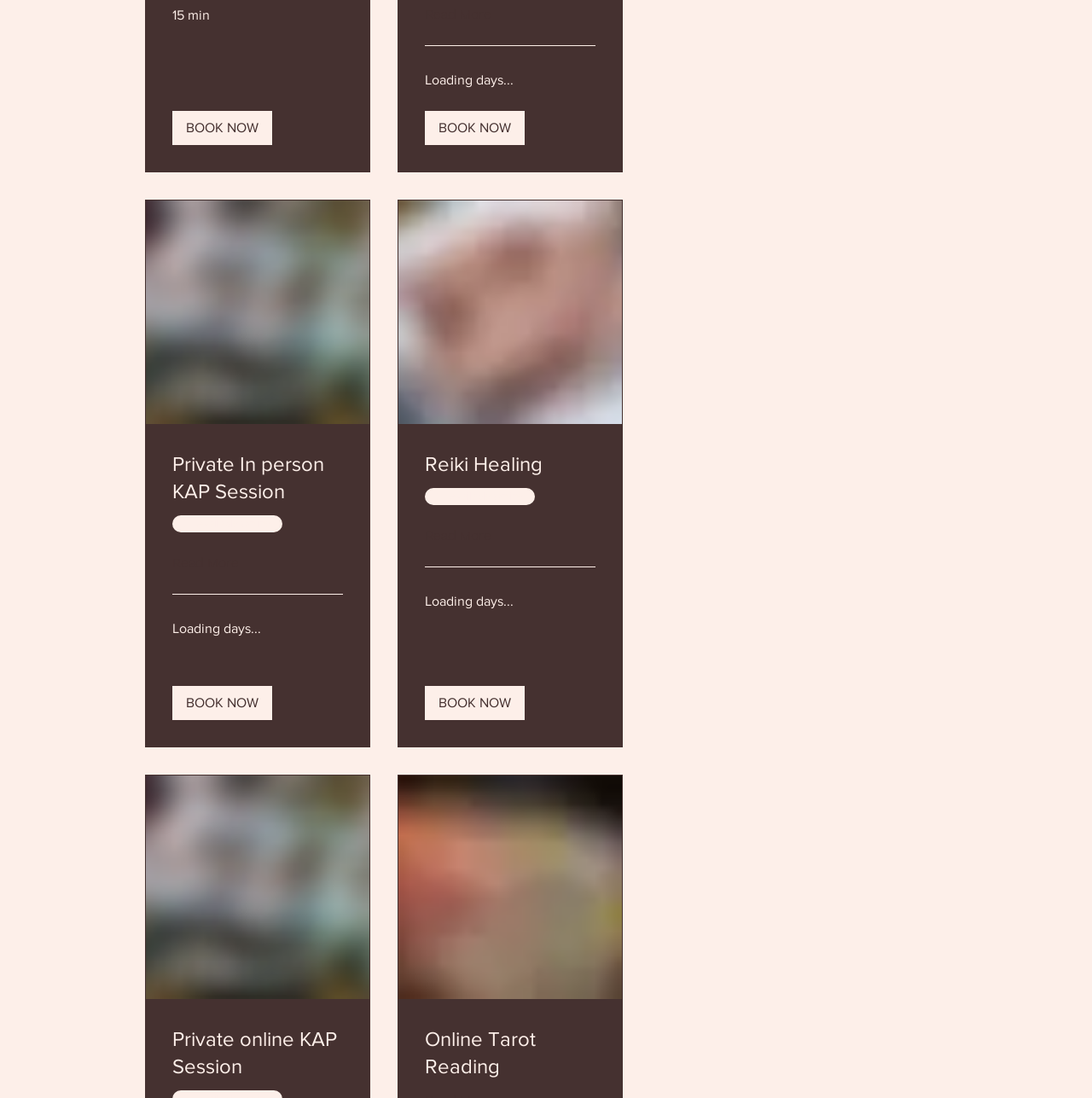Please give a succinct answer using a single word or phrase:
How many services are listed on the page?

4